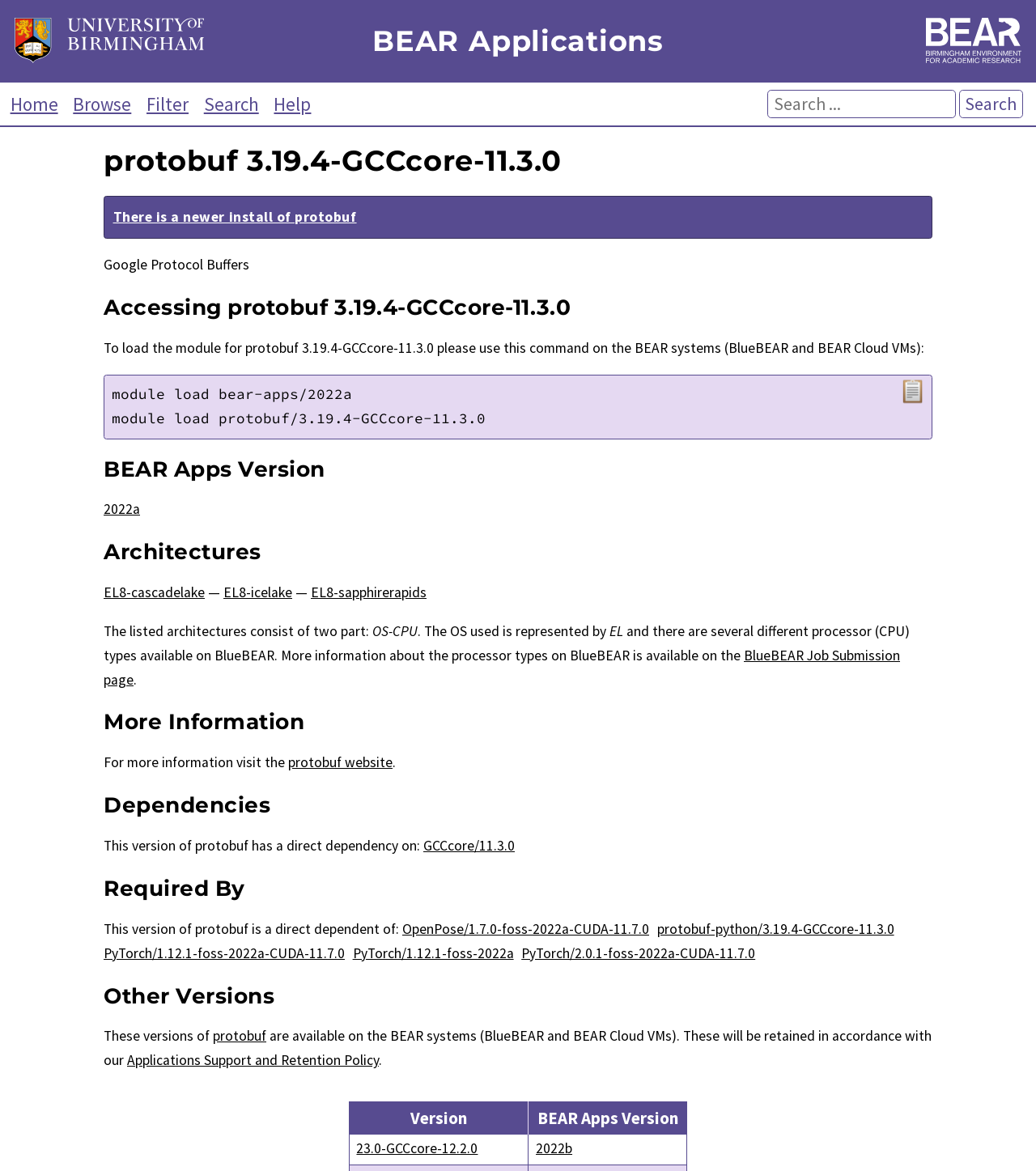Please pinpoint the bounding box coordinates for the region I should click to adhere to this instruction: "Click the University of Birmingham Logo".

[0.014, 0.015, 0.25, 0.058]